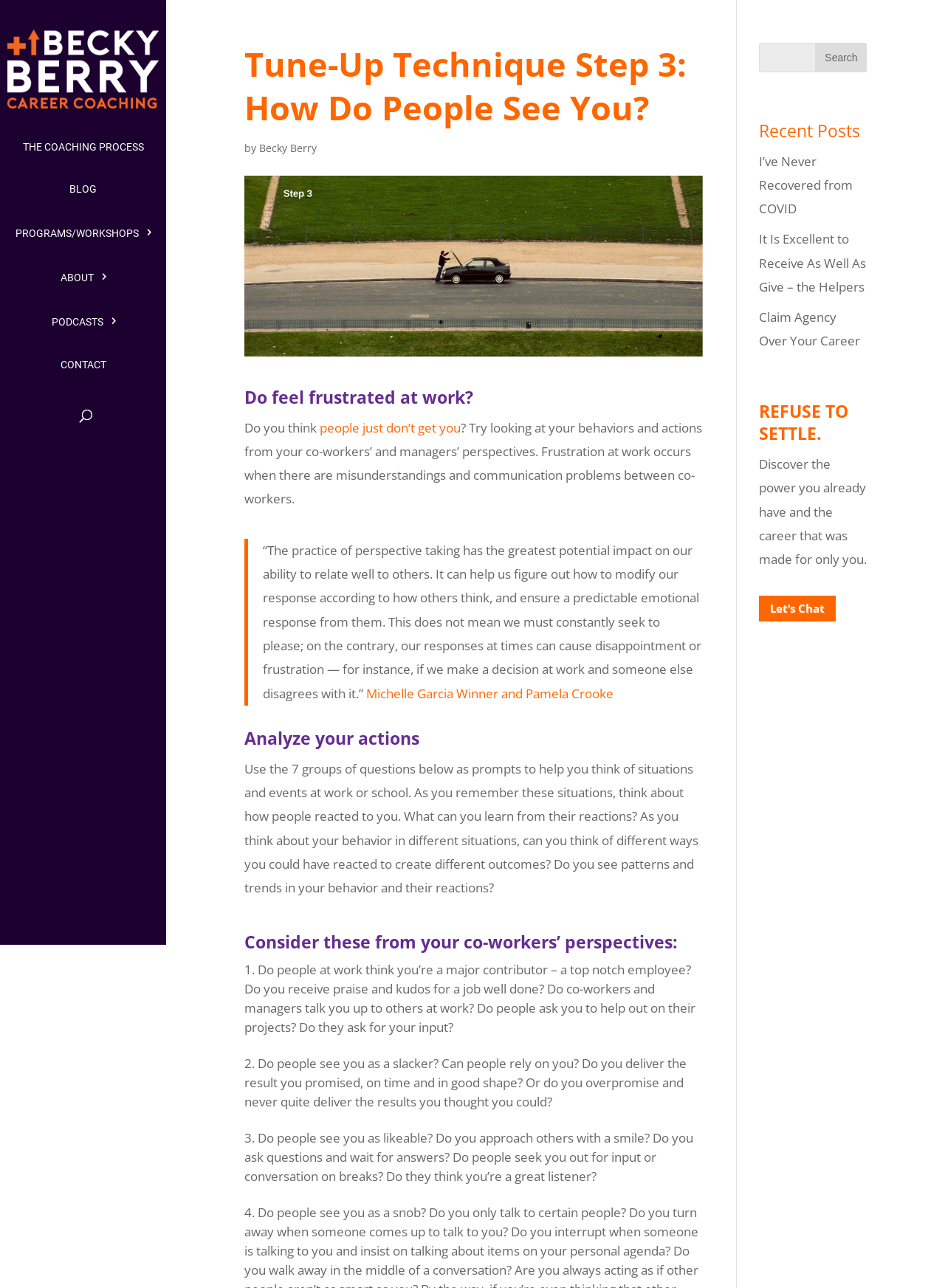Give a one-word or short phrase answer to the question: 
What is the purpose of the 7 groups of questions?

To help think of situations and events at work or school